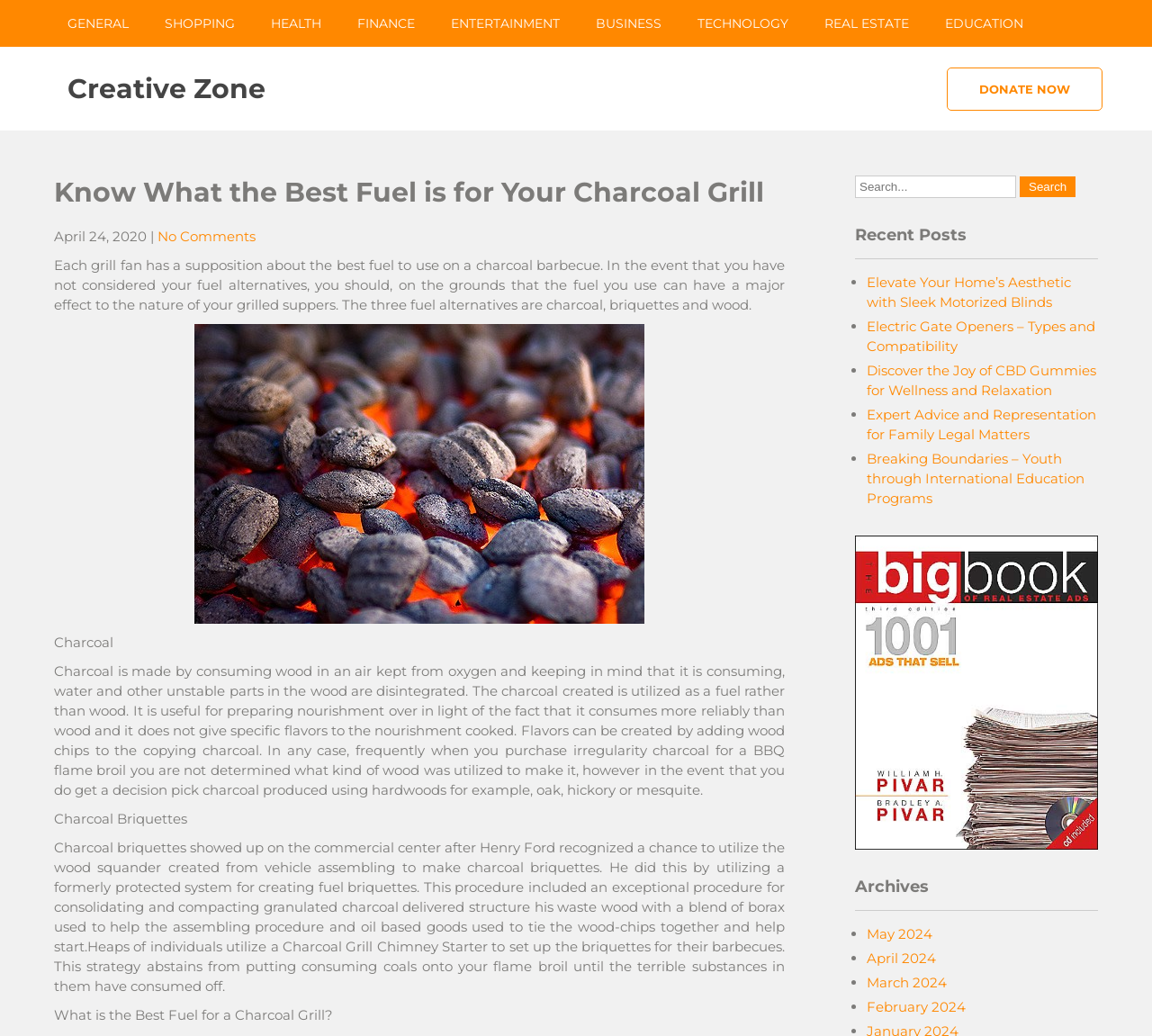Calculate the bounding box coordinates of the UI element given the description: "General".

[0.043, 0.0, 0.127, 0.045]